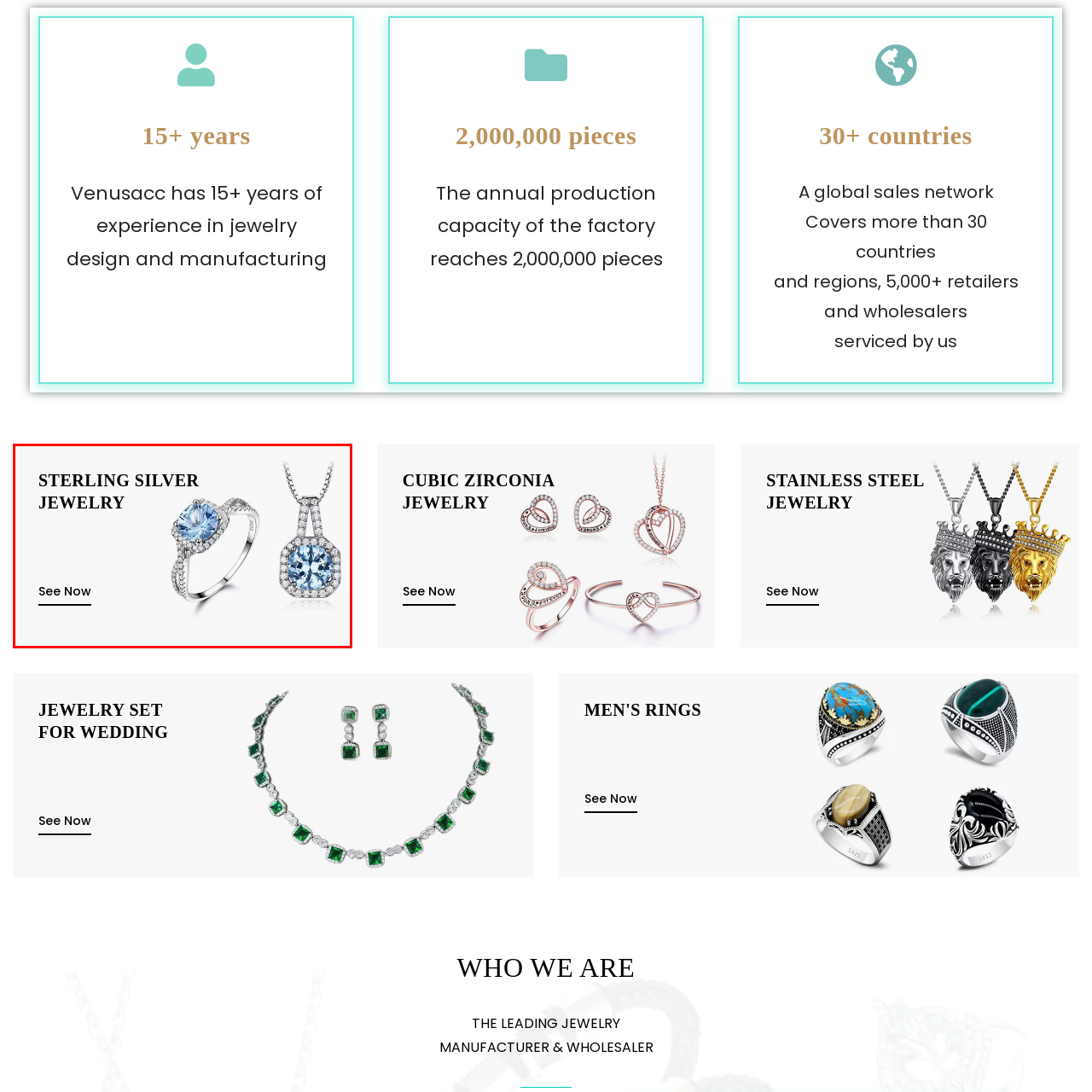What action is encouraged by the 'See Now' link?
Please analyze the image within the red bounding box and respond with a detailed answer to the question.

The 'See Now' link is likely a call-to-action that encourages viewers to explore the curated selection of jewelry further, either to view or purchase the items, hence promoting immediate engagement.